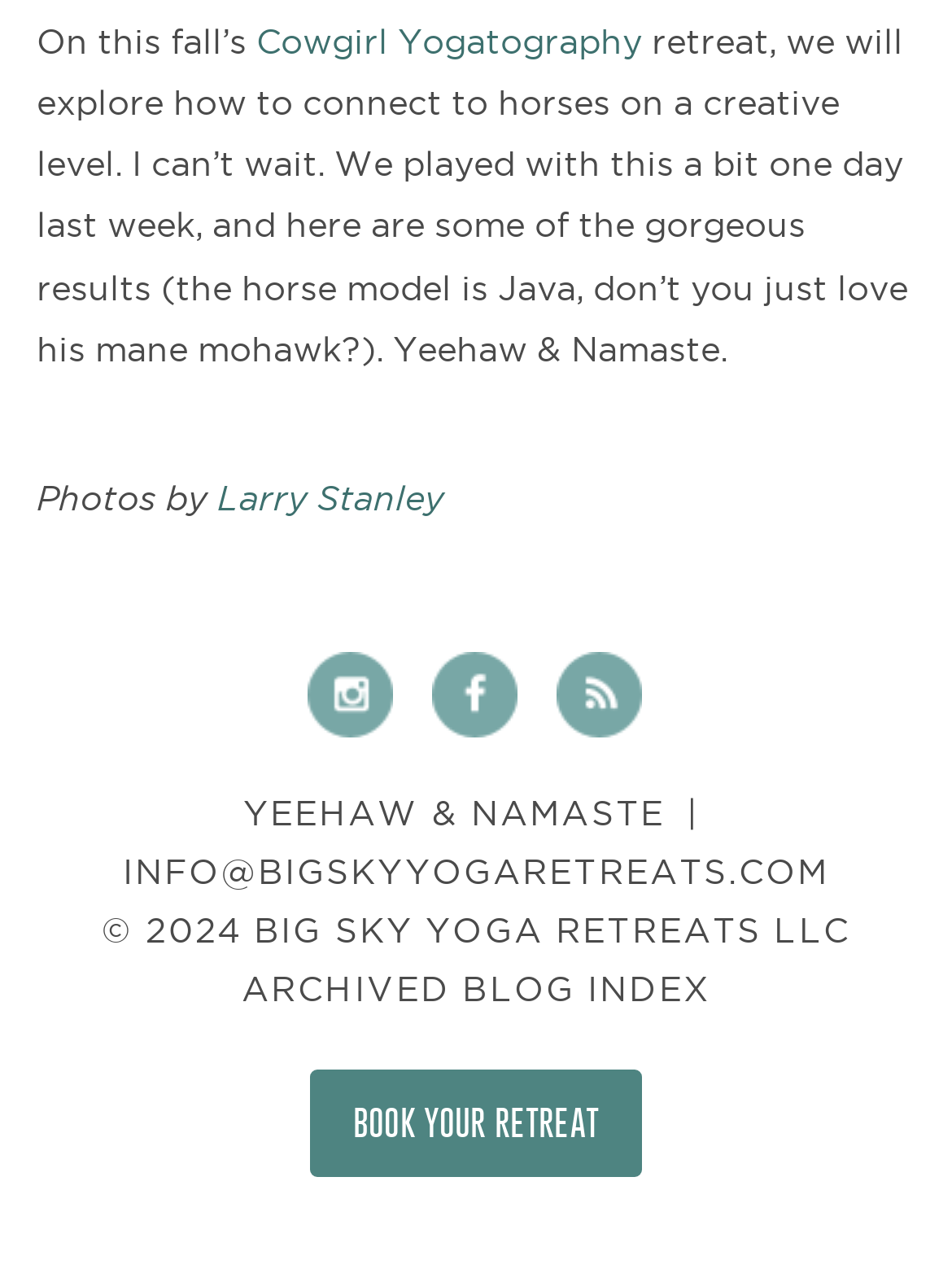Provide your answer in a single word or phrase: 
What is the name of the horse model?

Java